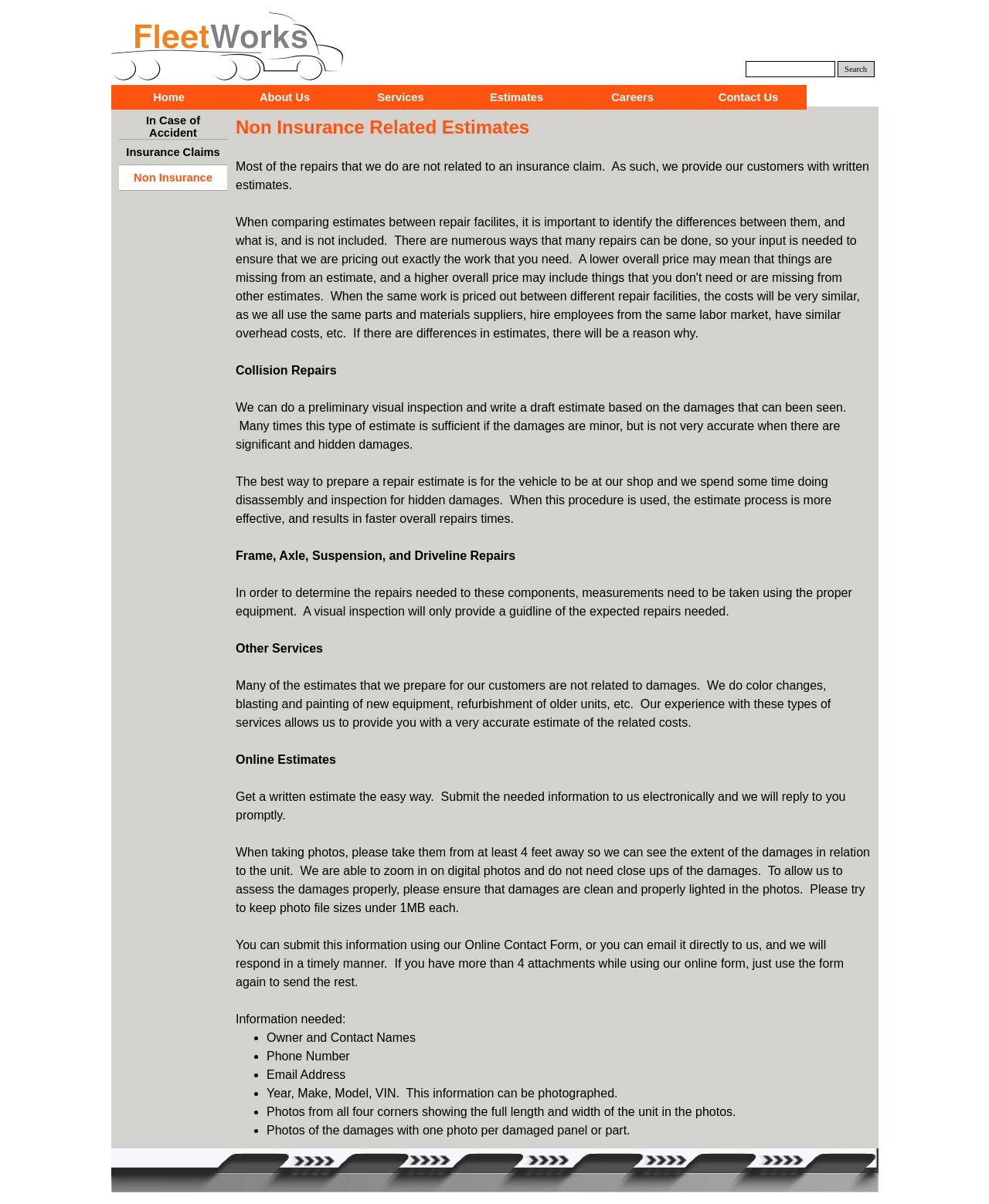Determine the bounding box coordinates for the area that should be clicked to carry out the following instruction: "Submit online contact form".

[0.238, 0.779, 0.853, 0.821]